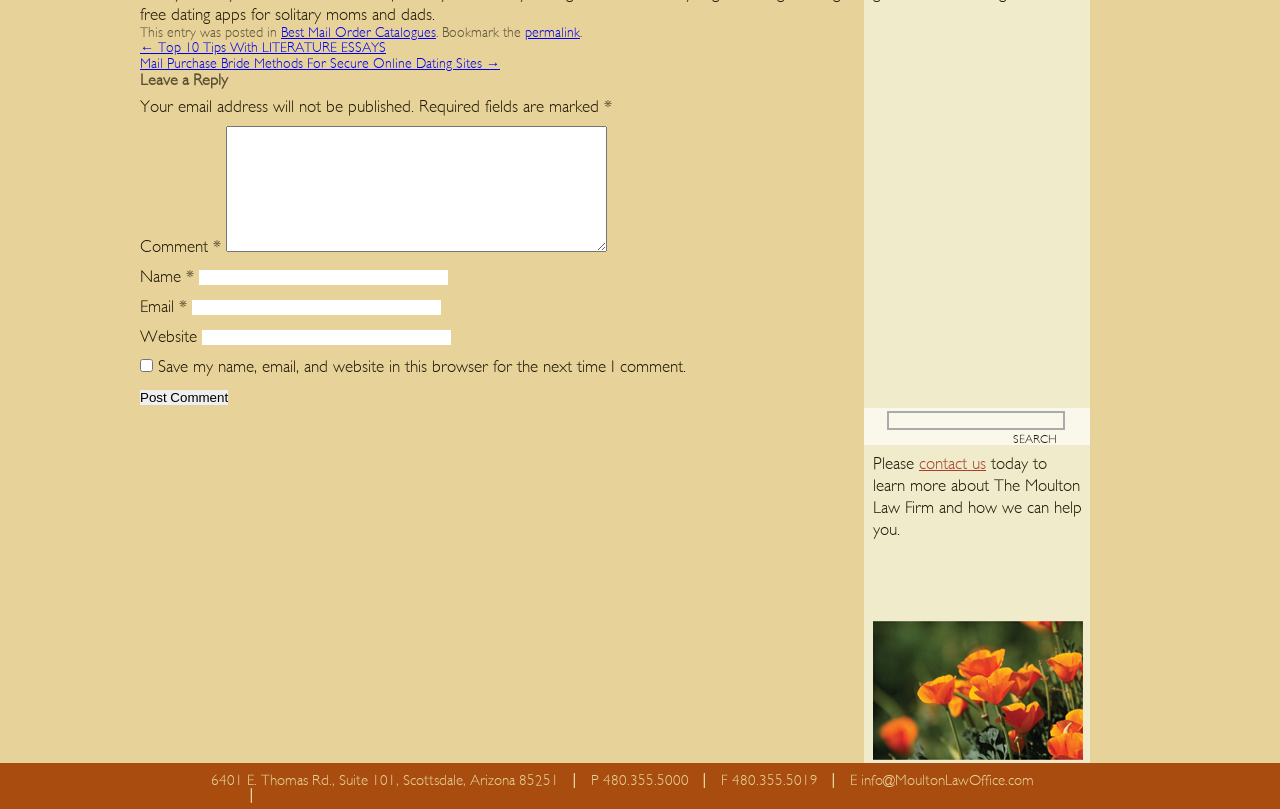Find the bounding box of the UI element described as follows: "permalink".

[0.41, 0.032, 0.453, 0.049]